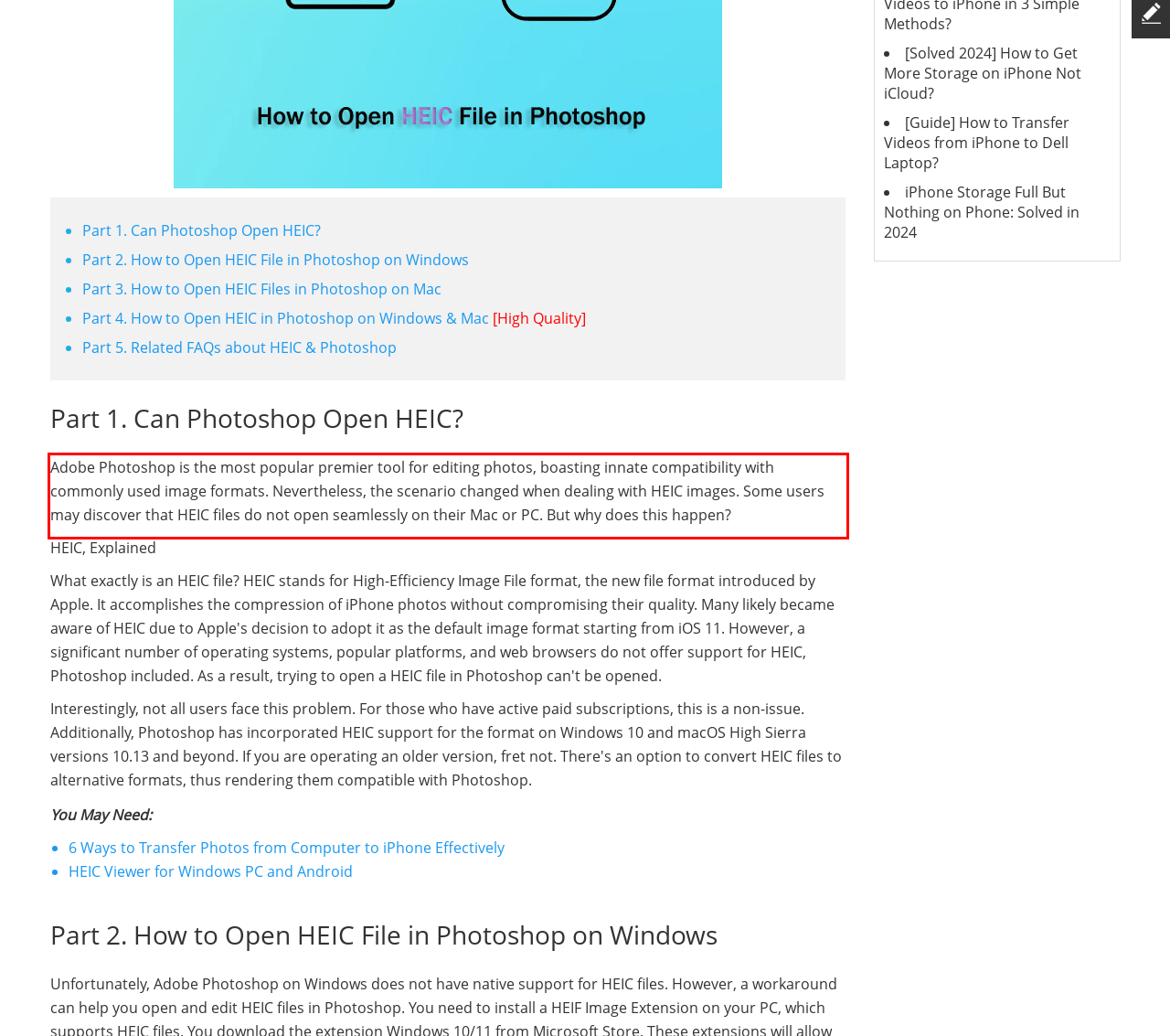Examine the webpage screenshot, find the red bounding box, and extract the text content within this marked area.

Adobe Photoshop is the most popular premier tool for editing photos, boasting innate compatibility with commonly used image formats. Nevertheless, the scenario changed when dealing with HEIC images. Some users may discover that HEIC files do not open seamlessly on their Mac or PC. But why does this happen?